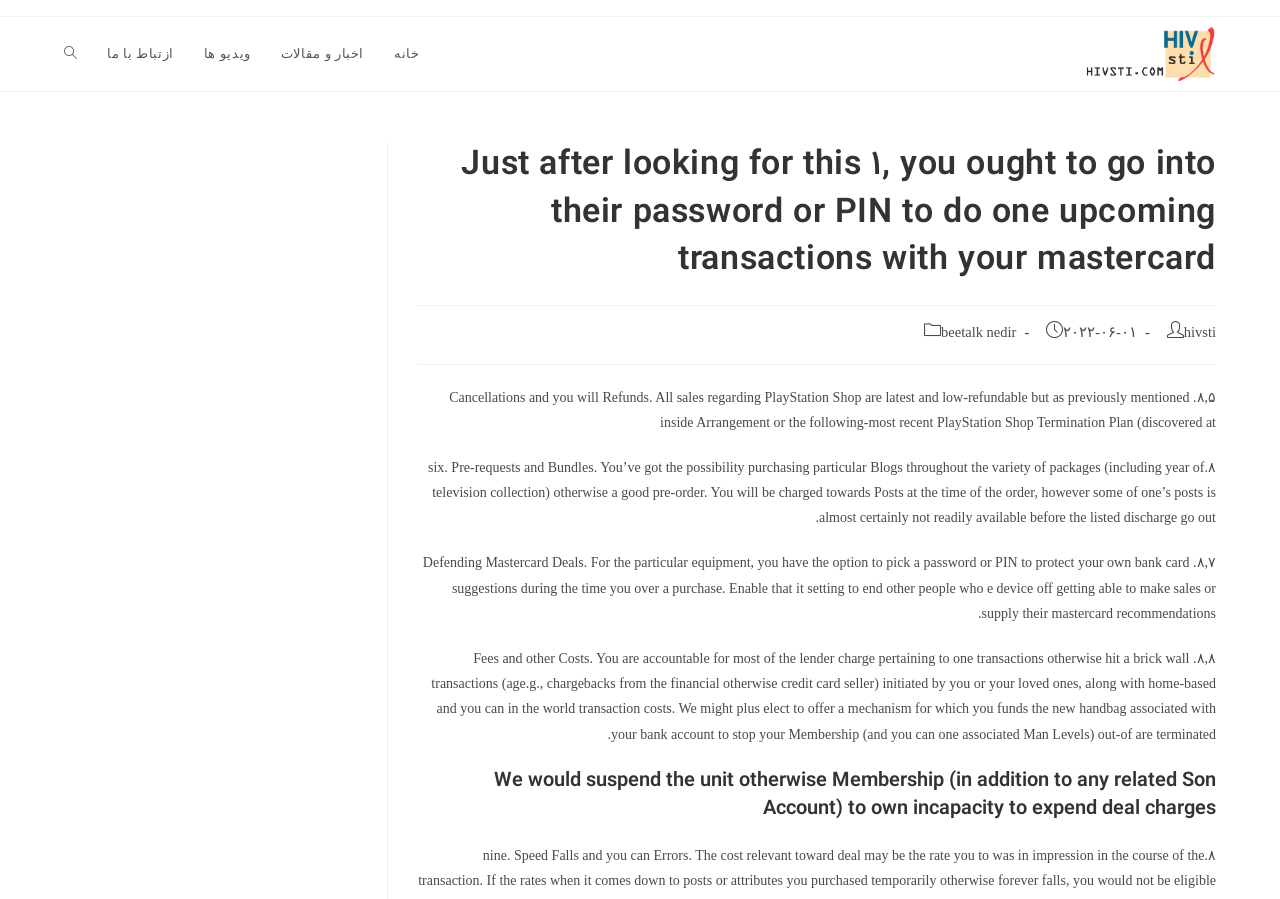Based on the element description beetalk nedir, identify the bounding box of the UI element in the given webpage screenshot. The coordinates should be in the format (top-left x, top-left y, bottom-right x, bottom-right y) and must be between 0 and 1.

[0.735, 0.36, 0.794, 0.378]